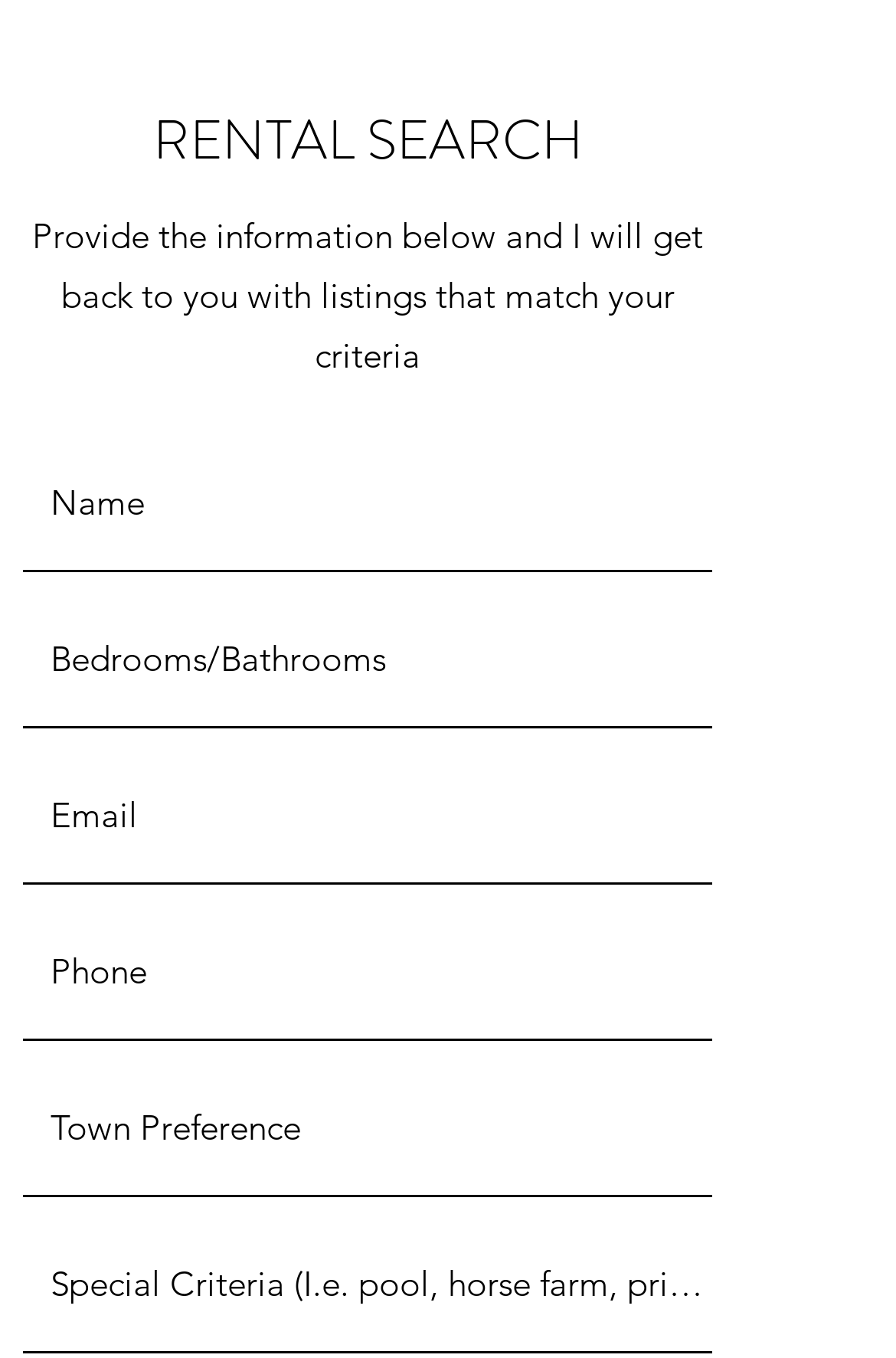What type of information is requested for special criteria?
Please respond to the question with a detailed and informative answer.

The input field 'Special Criteria (I.e. pool, horse farm, privacy, close to town, etc.)' suggests that users can specify additional requirements for their rental search, such as amenities or location-based preferences.